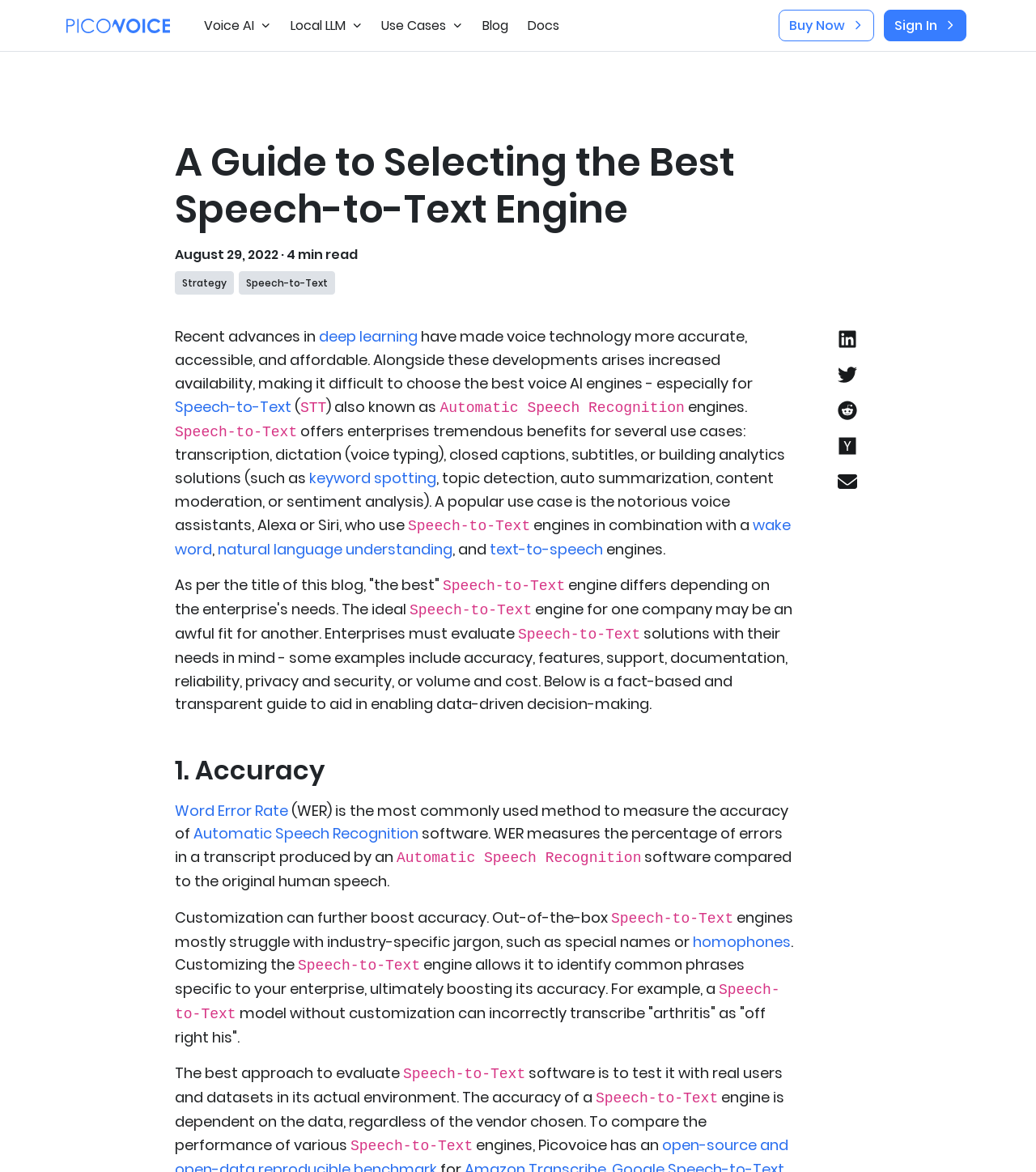Refer to the image and provide an in-depth answer to the question:
What is the best approach to evaluate Speech-to-Text software?

The webpage suggests that the best approach to evaluate Speech-to-Text software is to test it with real users and datasets in its actual environment, as the accuracy of a Speech-to-Text engine is dependent on the data, regardless of the vendor chosen.